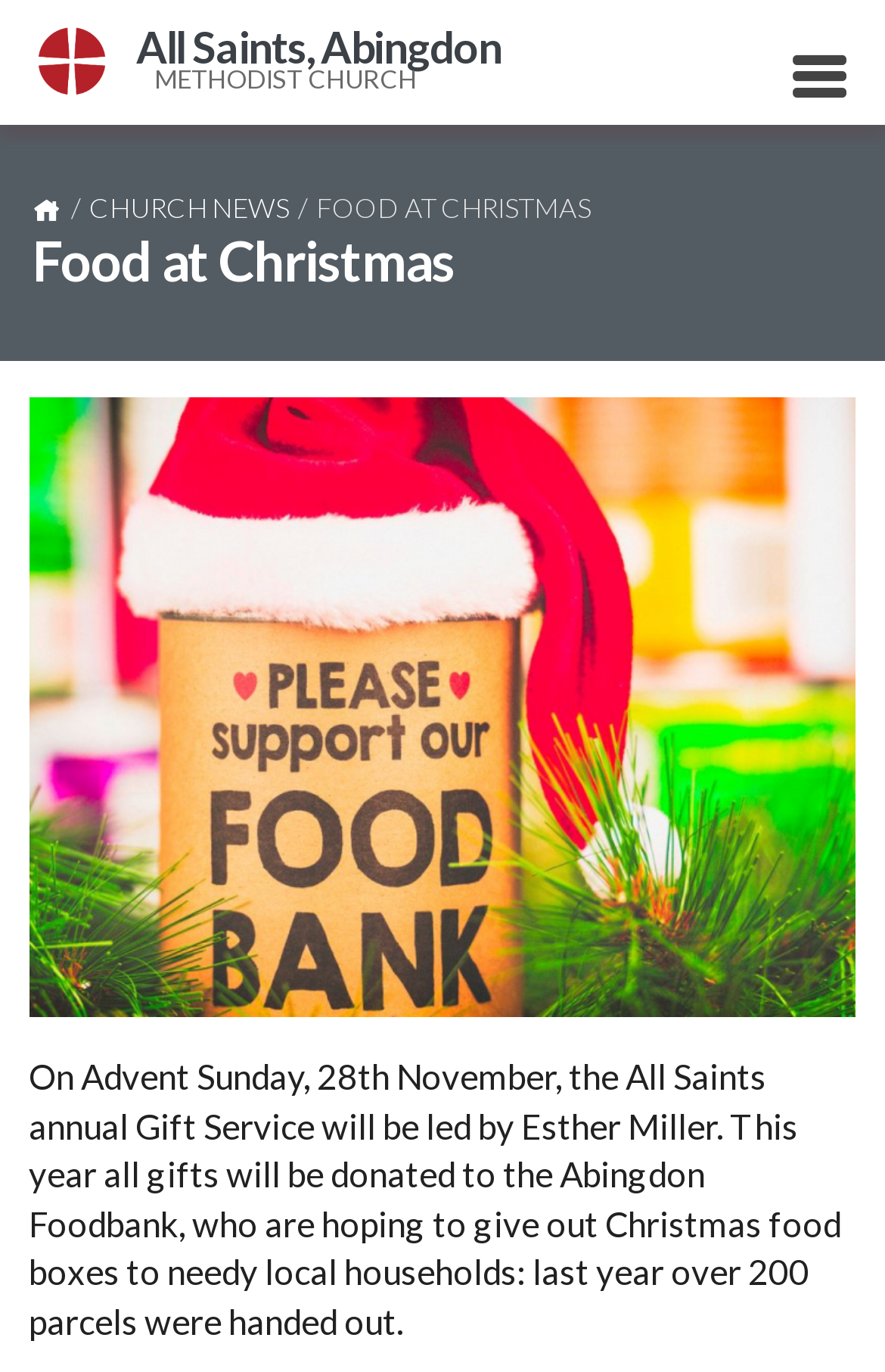Provide the bounding box coordinates for the UI element that is described by this text: "alt="pleasesupportourfoodbank"". The coordinates should be in the form of four float numbers between 0 and 1: [left, top, right, bottom].

[0.033, 0.289, 0.967, 0.755]